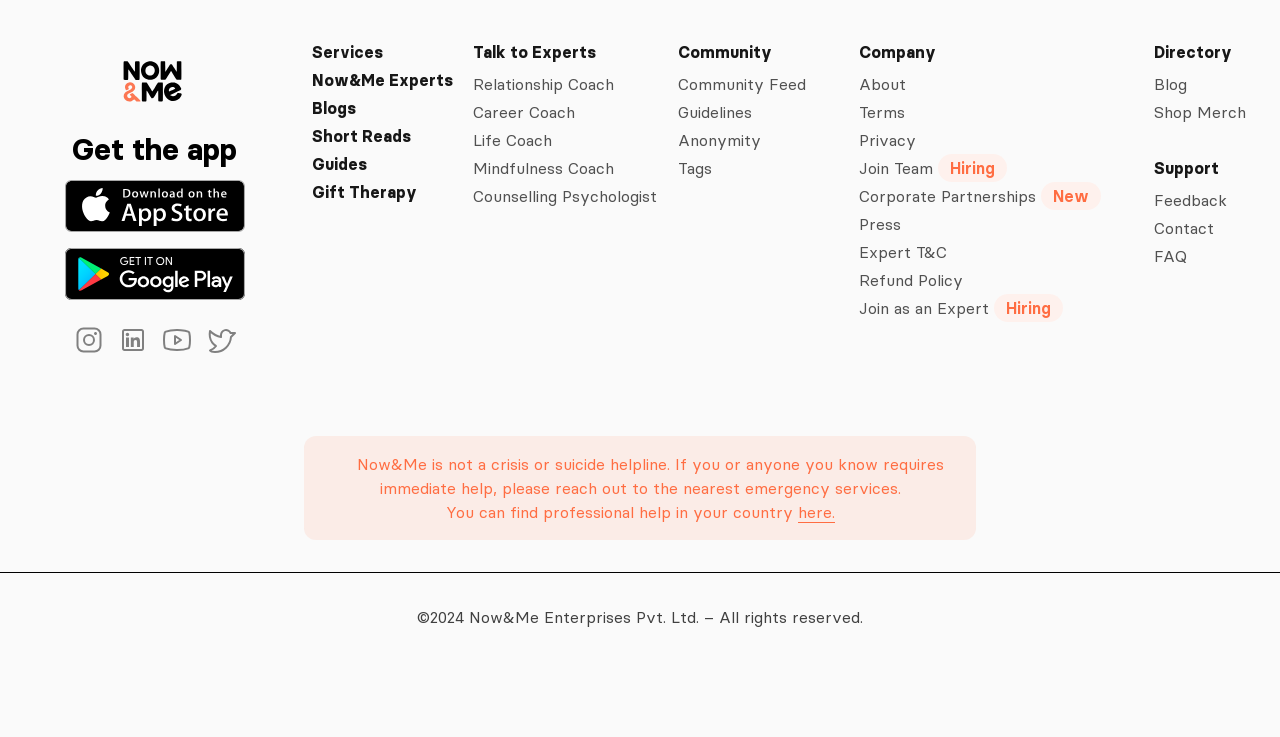Indicate the bounding box coordinates of the element that must be clicked to execute the instruction: "View the Community Feed". The coordinates should be given as four float numbers between 0 and 1, i.e., [left, top, right, bottom].

[0.53, 0.098, 0.63, 0.131]